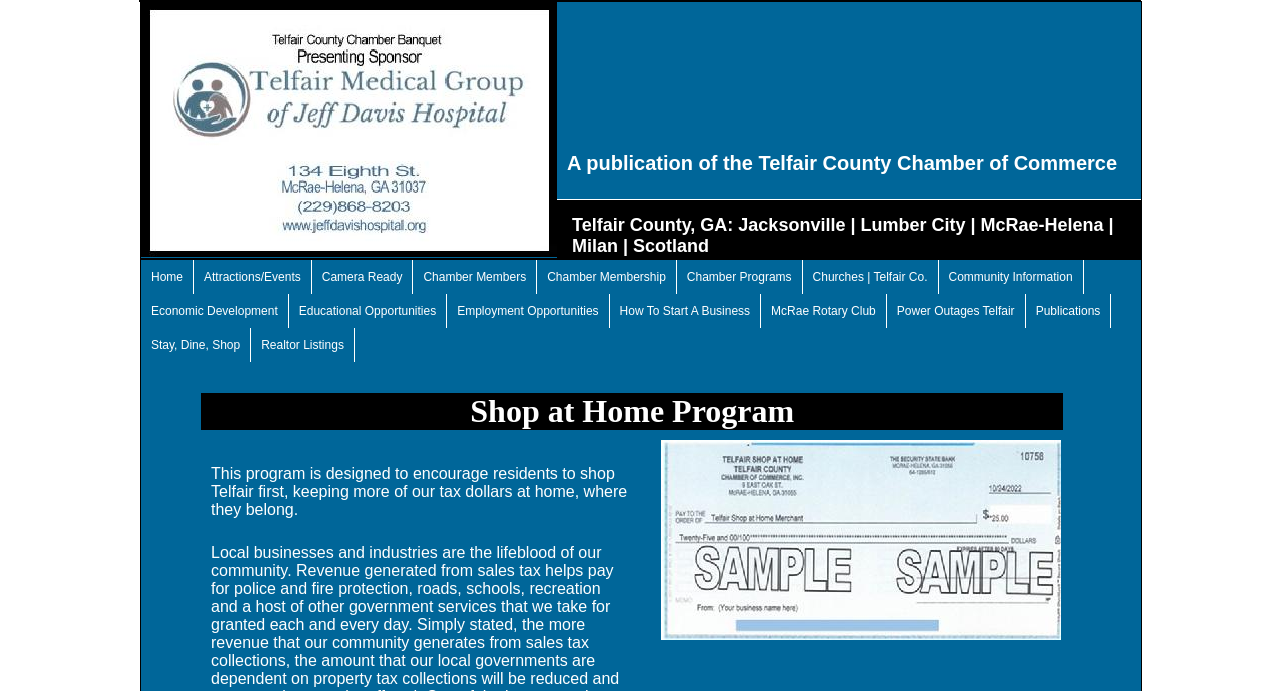What is the last item in the community information section?
Please provide a single word or phrase in response based on the screenshot.

Power Outages Telfair